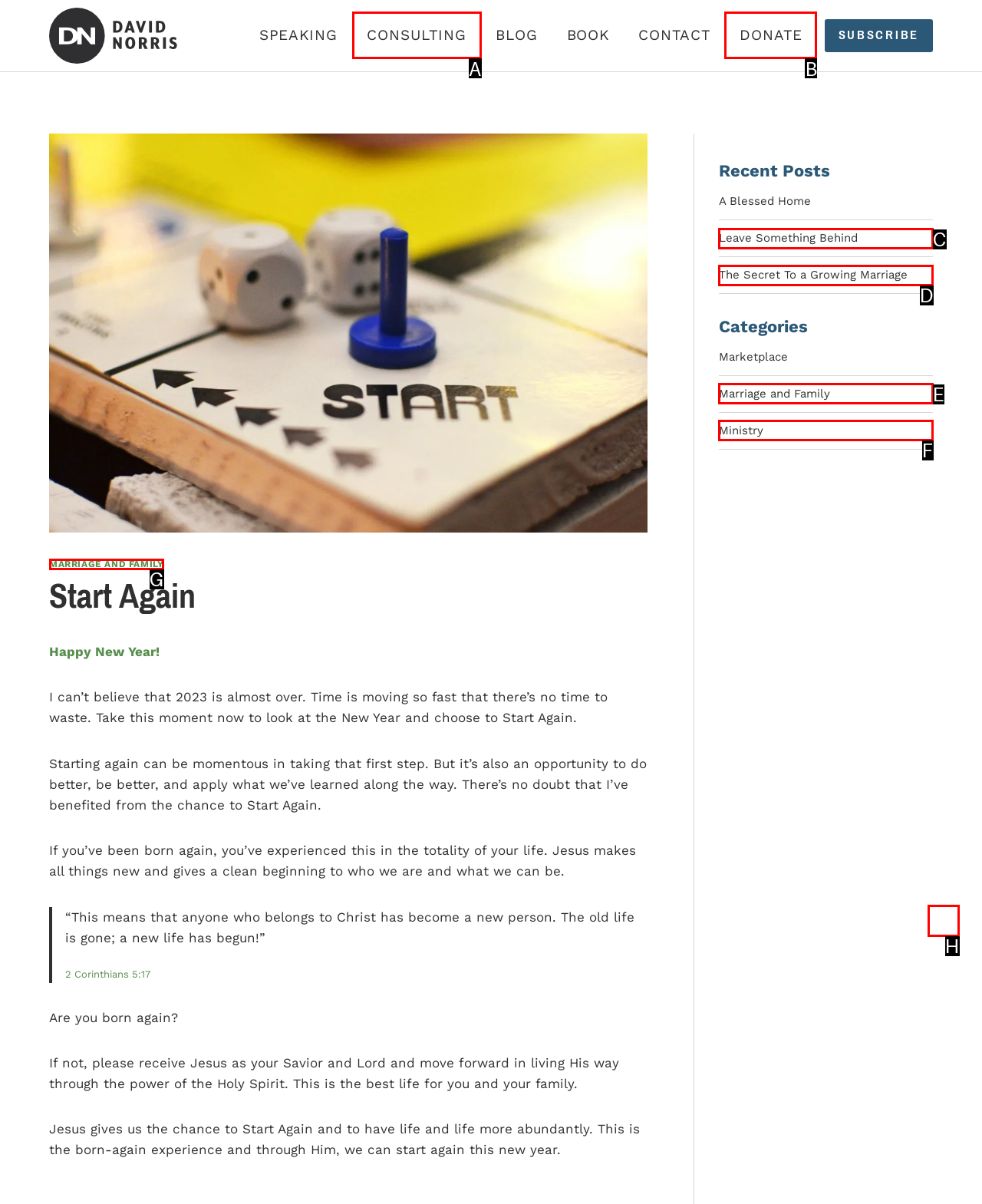Tell me which element should be clicked to achieve the following objective: Visit the 'CONSULTING' page
Reply with the letter of the correct option from the displayed choices.

A